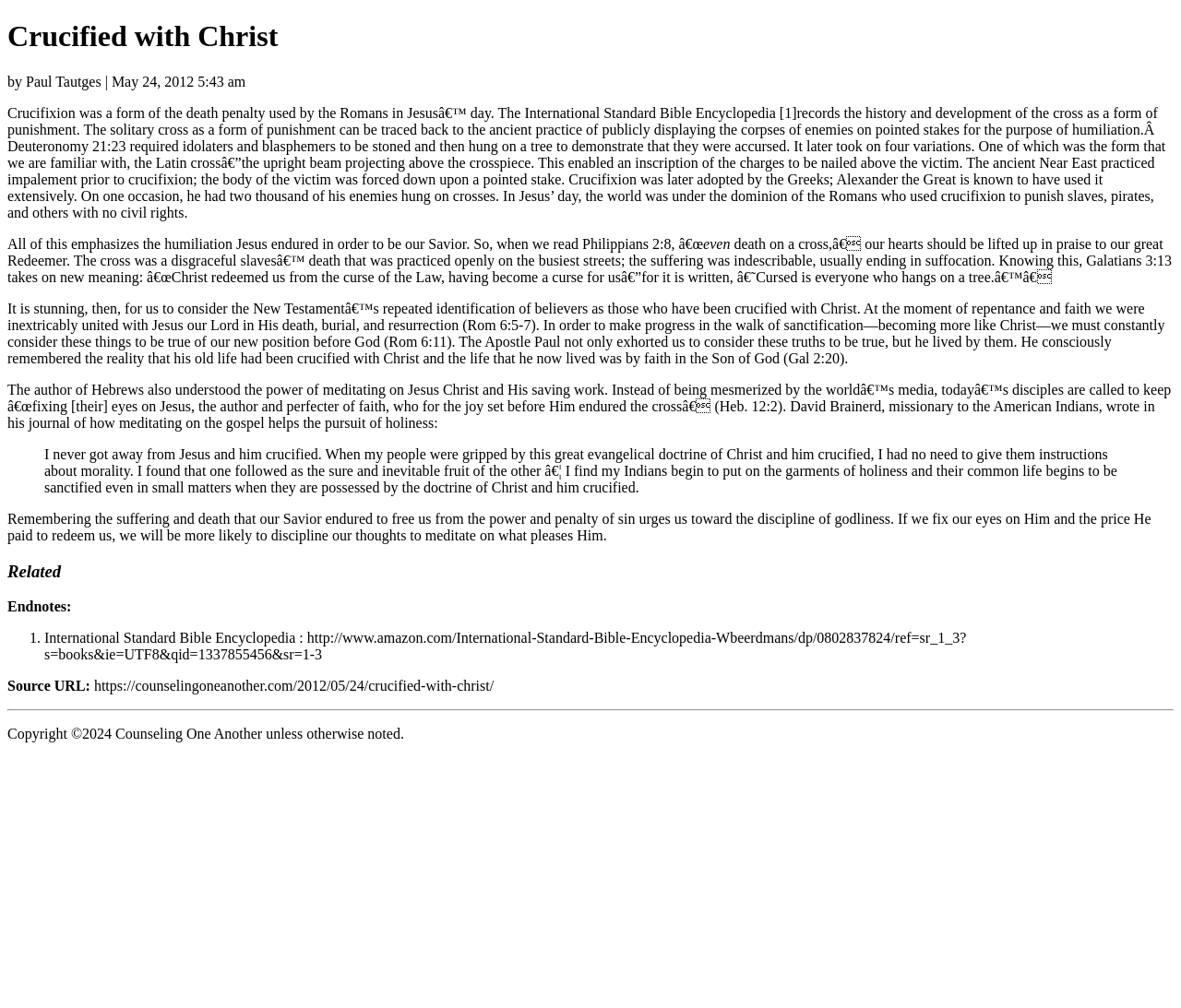Could you identify the text that serves as the heading for this webpage?

Crucified with Christ